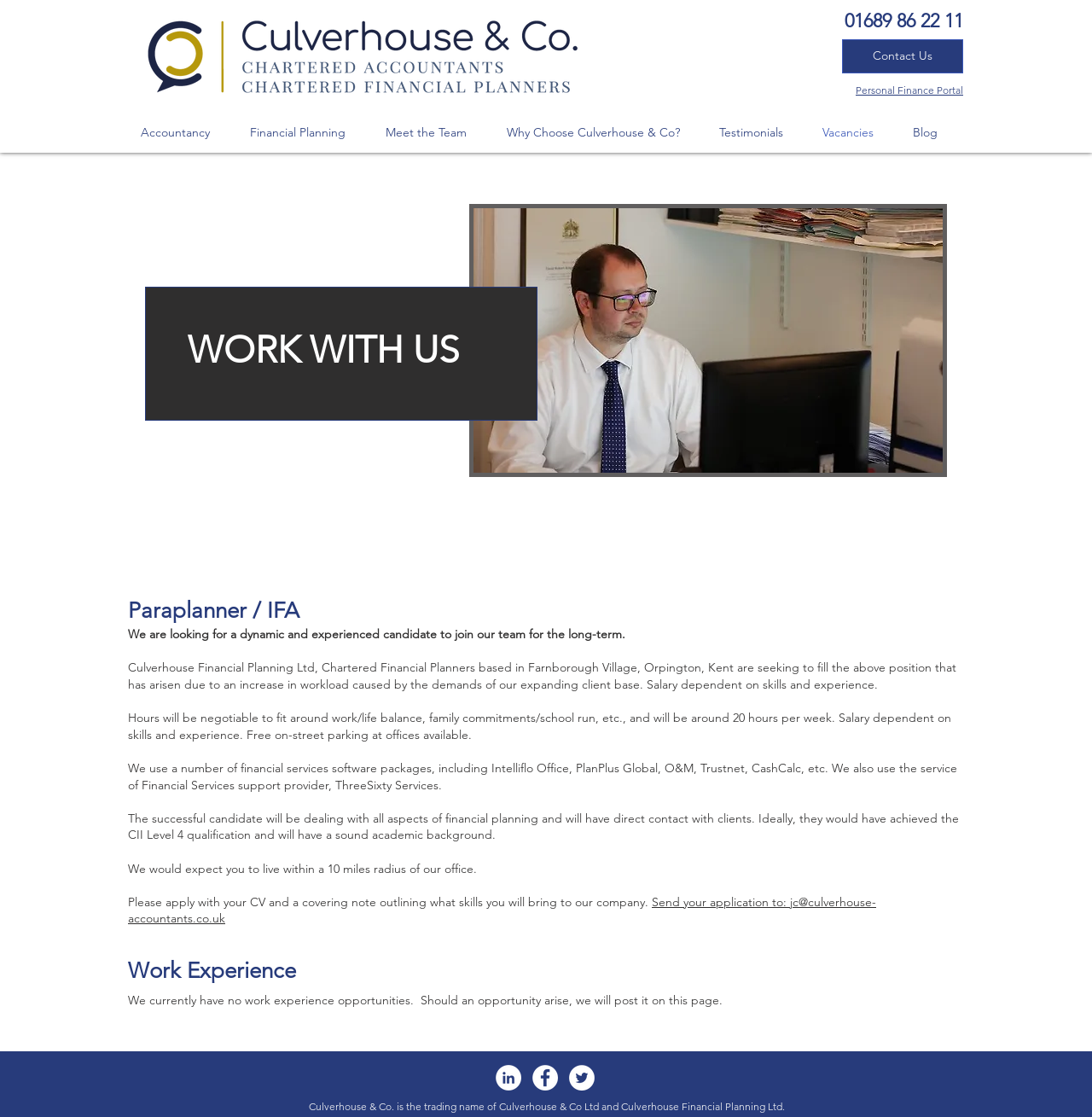Please examine the image and provide a detailed answer to the question: What is the location of the office?

The office location is mentioned in the static text 'Culverhouse Financial Planning Ltd, Chartered Financial Planners based in Farnborough Village, Orpington, Kent are seeking to fill the above position...' which provides context about the company and the job.